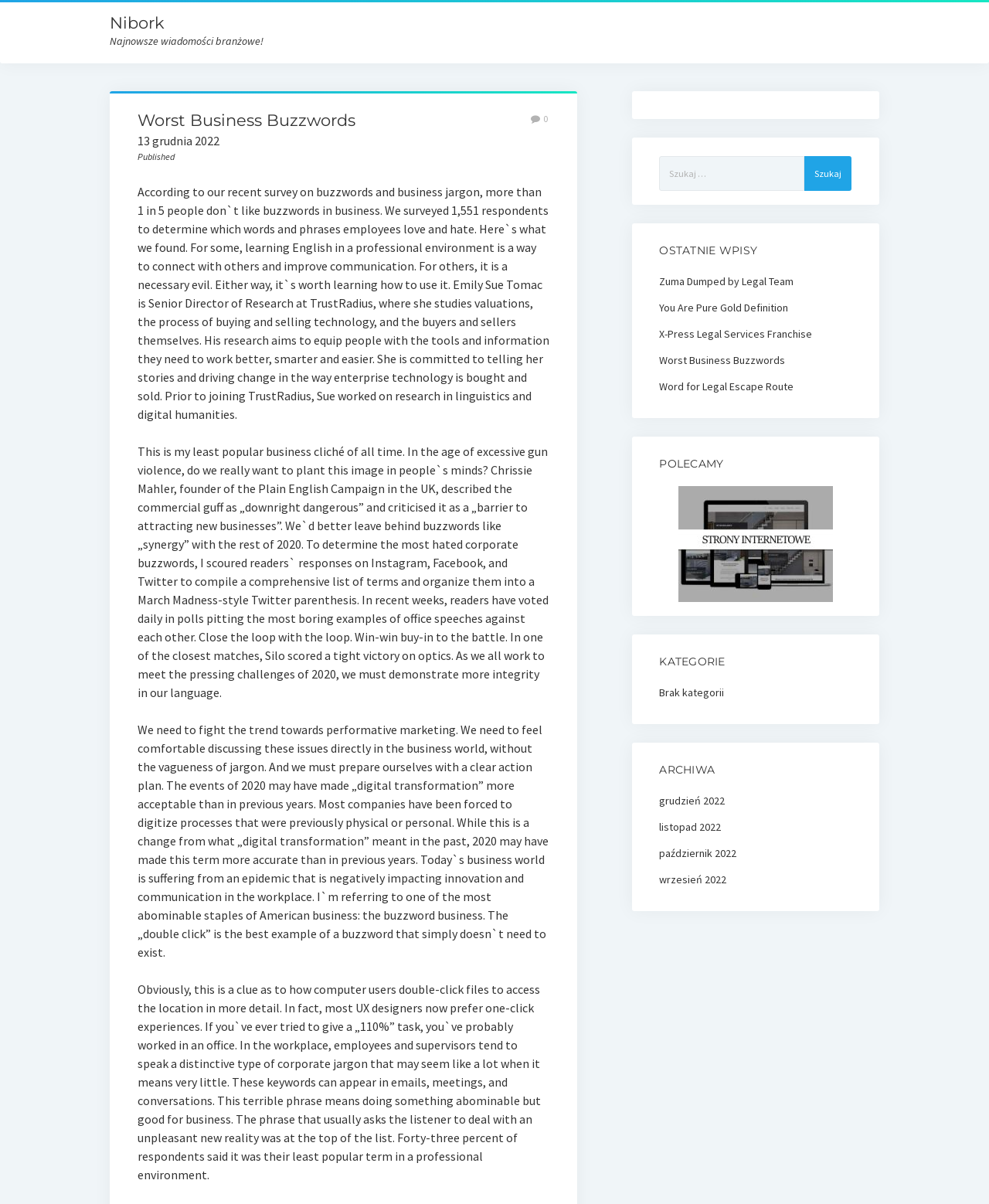Generate a thorough caption that explains the contents of the webpage.

This webpage appears to be a blog or news article page, with a focus on business and technology. At the top, there is a navigation bar with a link to the website's homepage, labeled "Nibork". Below this, there is a heading that reads "Worst Business Buzzwords" and a subheading with the date "13 grudnia 2022". 

To the right of the heading, there is a comment icon with a number "0" indicating no comments. The main content of the page is a long article discussing the use of buzzwords in business, with several paragraphs of text. The article cites a survey and quotes from experts in the field. 

On the right-hand side of the page, there is a complementary section with several links to other articles, including "Zuma Dumped by Legal Team", "You Are Pure Gold Definition", and "X-Press Legal Services Franchise". There is also a search bar with a button labeled "Szukaj", which means "Search" in Polish. 

Below the search bar, there are headings for "OSTATNIE WPISY" (Recent Posts), "POLECAMY" (Recommended), "KATEGORIE" (Categories), and "ARCHIWA" (Archives). Under each of these headings, there are links to other articles or categories. There is also an image related to "Tworzenie stron internetowych" (Creating websites) under the "POLECAMY" section.